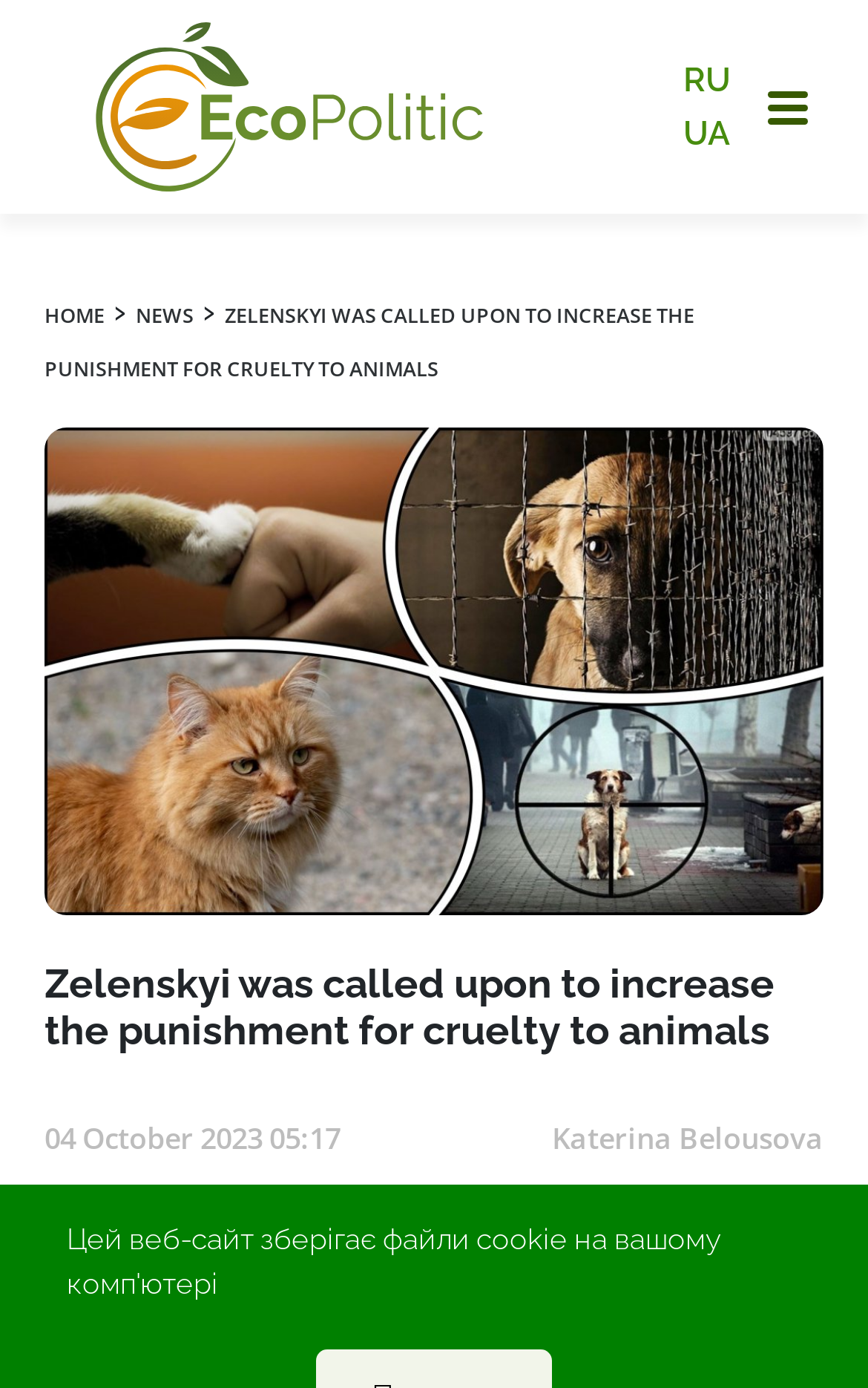Provide a brief response in the form of a single word or phrase:
When was the article published?

04 October 2023 05:17